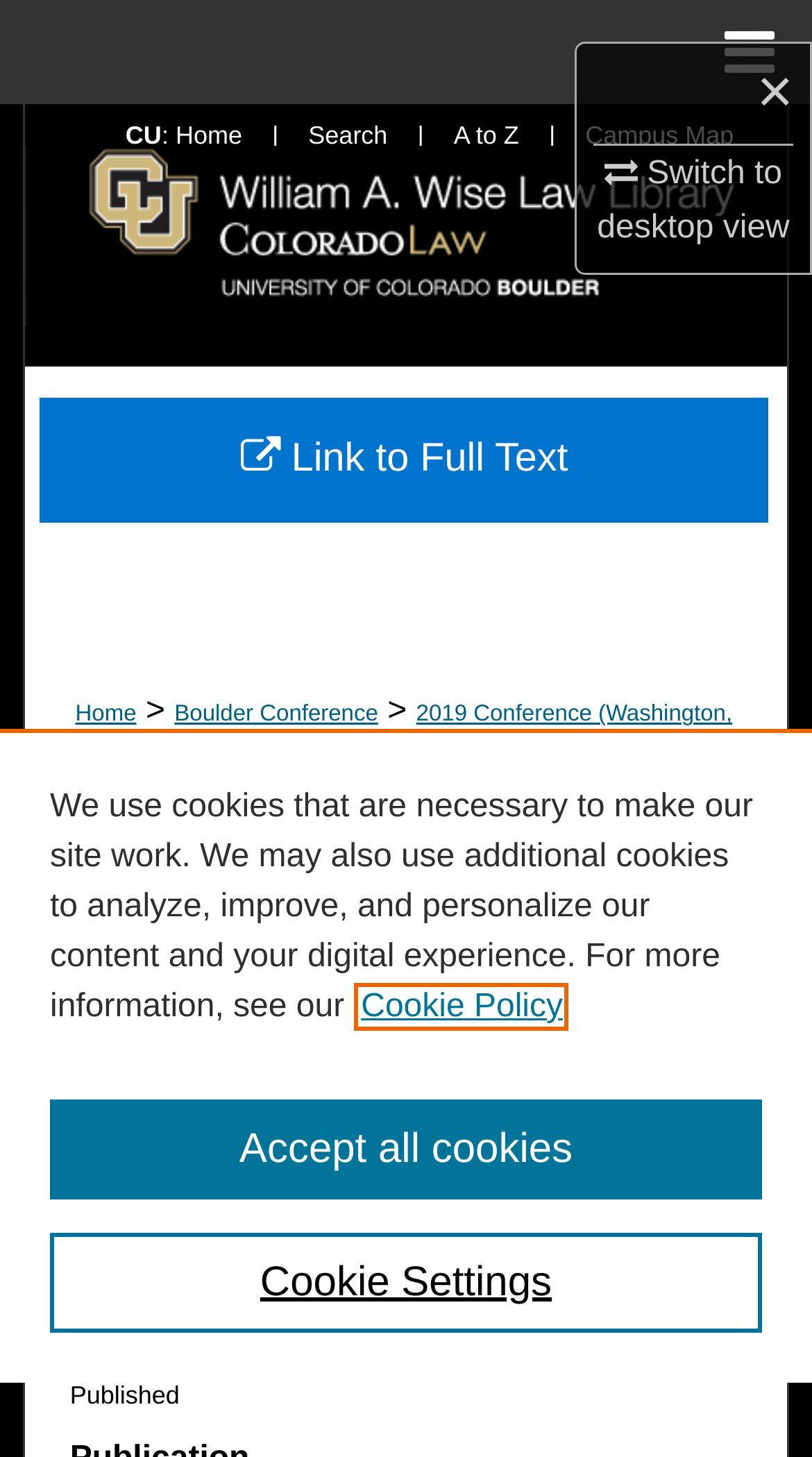Given the description of a UI element: "Switch to desktopmobile view", identify the bounding box coordinates of the matching element in the webpage screenshot.

[0.735, 0.102, 0.972, 0.169]